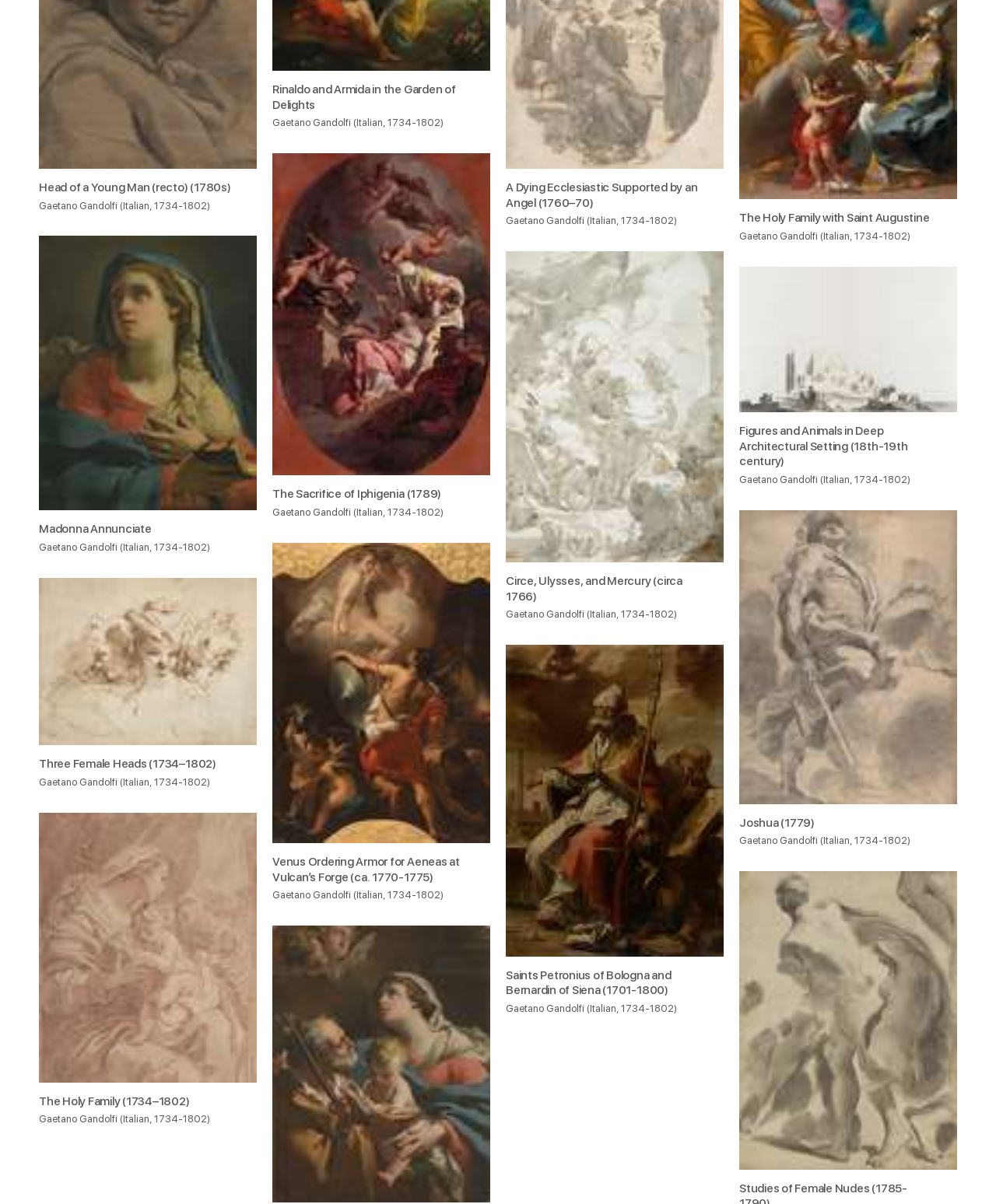Using the provided description: "Three Female Heads (1734–1802)", find the bounding box coordinates of the corresponding UI element. The output should be four float numbers between 0 and 1, in the format [left, top, right, bottom].

[0.039, 0.629, 0.236, 0.641]